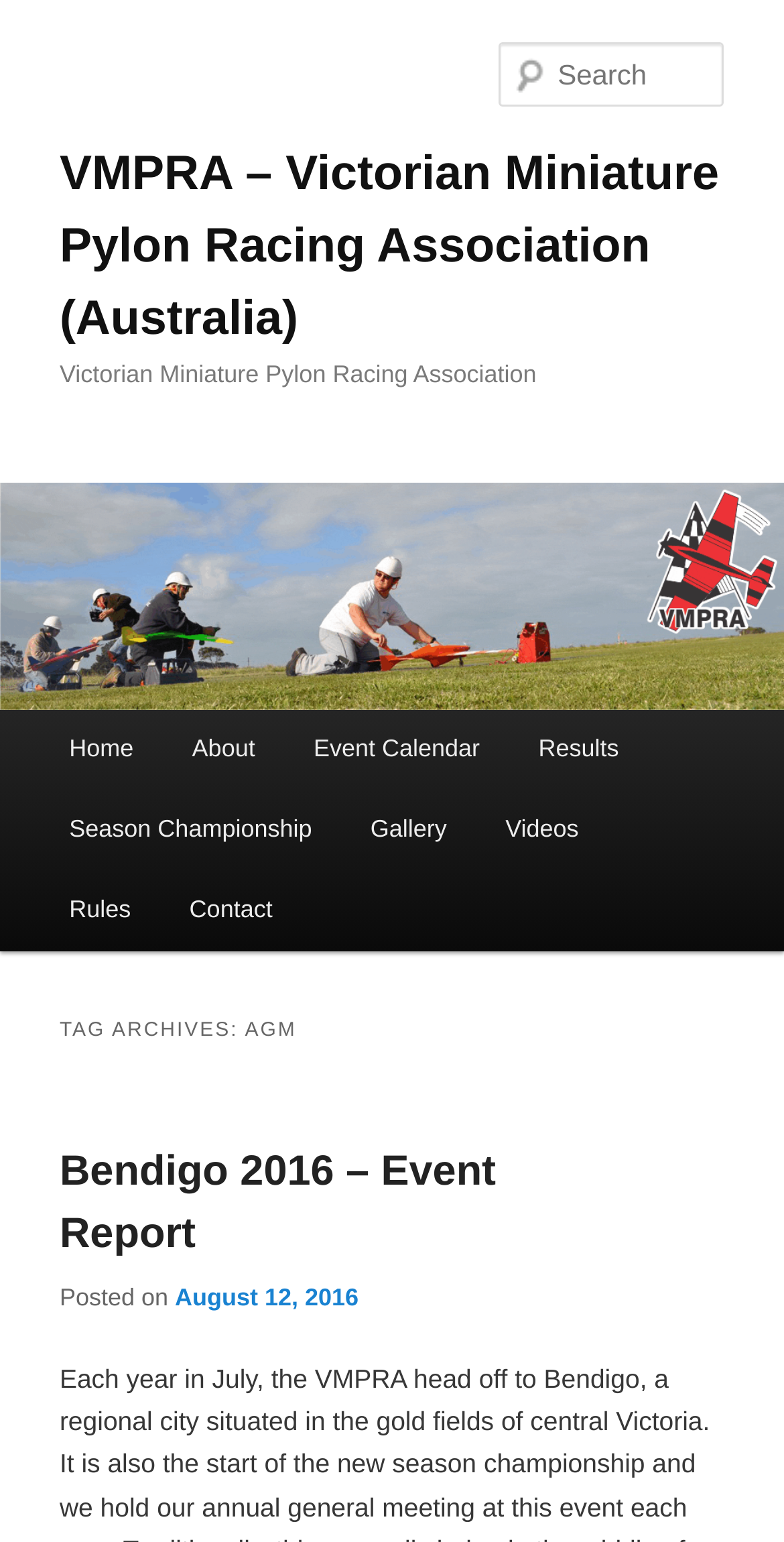What is the title of the first event report?
Based on the image, answer the question in a detailed manner.

The first event report is located in the 'TAG ARCHIVES: AGM' section and has a heading element with the title 'Bendigo 2016 – Event Report'. This title can be found by examining the heading elements in the webpage.